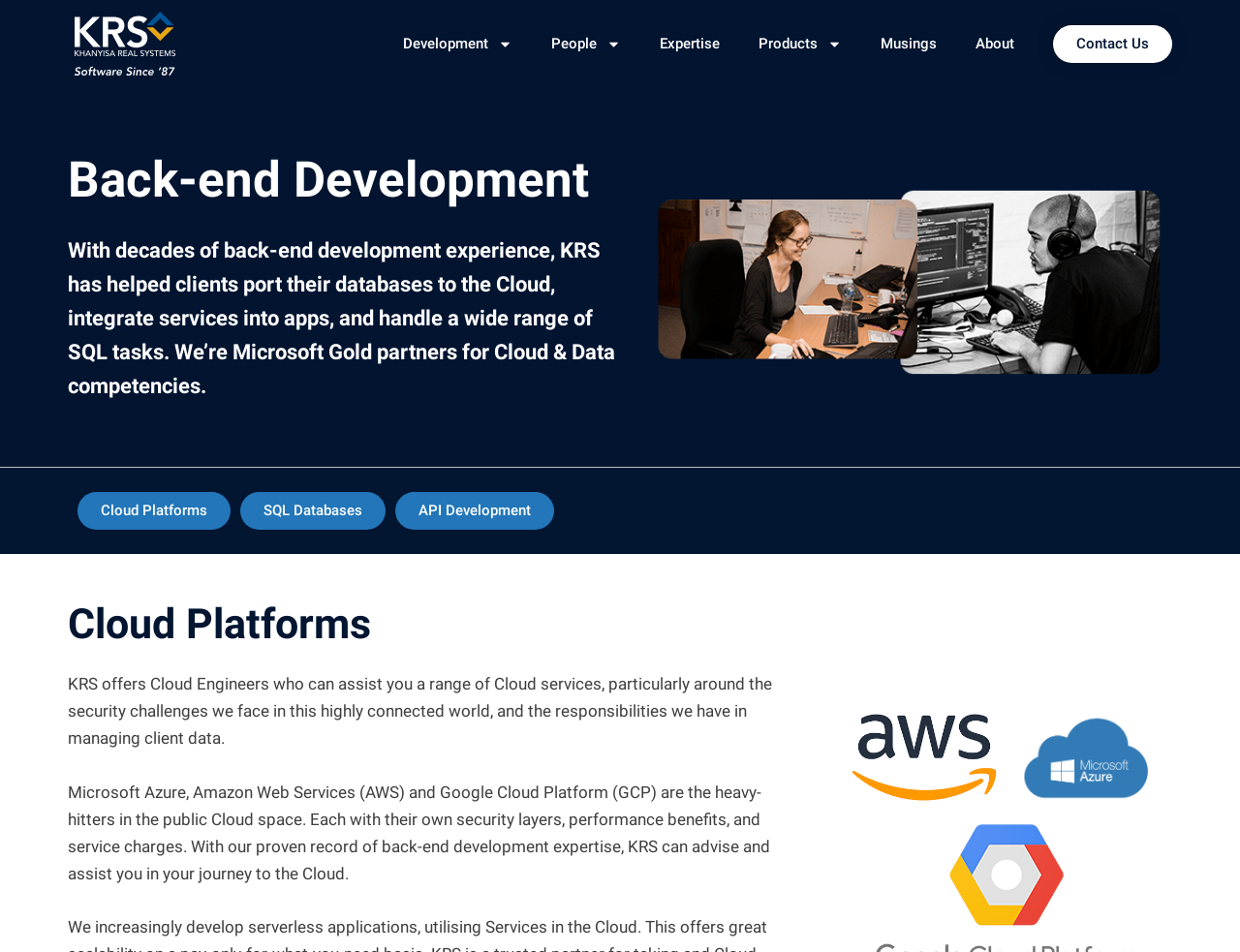Could you determine the bounding box coordinates of the clickable element to complete the instruction: "Contact Us"? Provide the coordinates as four float numbers between 0 and 1, i.e., [left, top, right, bottom].

[0.849, 0.026, 0.945, 0.066]